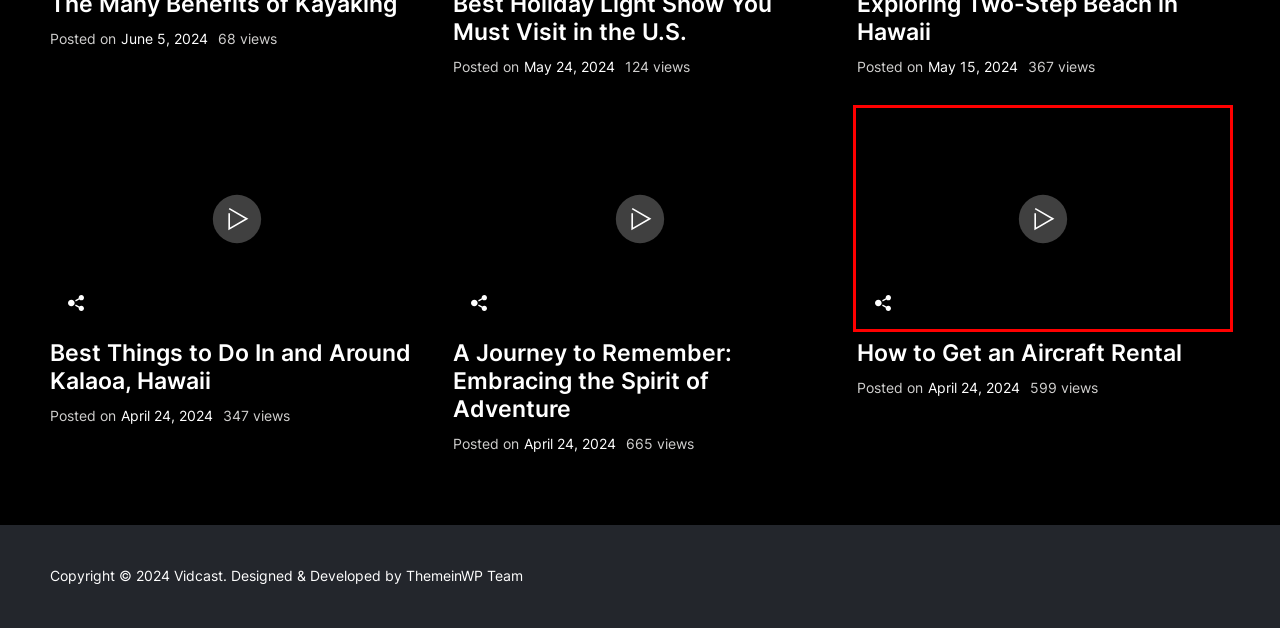You are provided with a screenshot of a webpage containing a red rectangle bounding box. Identify the webpage description that best matches the new webpage after the element in the bounding box is clicked. Here are the potential descriptions:
A. Best Holiday Light Show You Must Visit in the U.S. - Beyond Boundaries Travel
B. How to Get an Aircraft Rental - Beyond Boundaries Travel
C. The Many Benefits of Kayaking - Beyond Boundaries Travel
D. Singapore Attractions You Should Take the Time to See | Beyond Boundaries Travel
E. Best Things to Do In and Around Kalaoa, Hawaii - Beyond Boundaries Travel
F. Travel Hacks Archives - Beyond Boundaries Travel
G. A Journey to Remember: Embracing the Spirit of Adventure - Beyond Boundaries Travel
H. Destinations Archives - Beyond Boundaries Travel

B